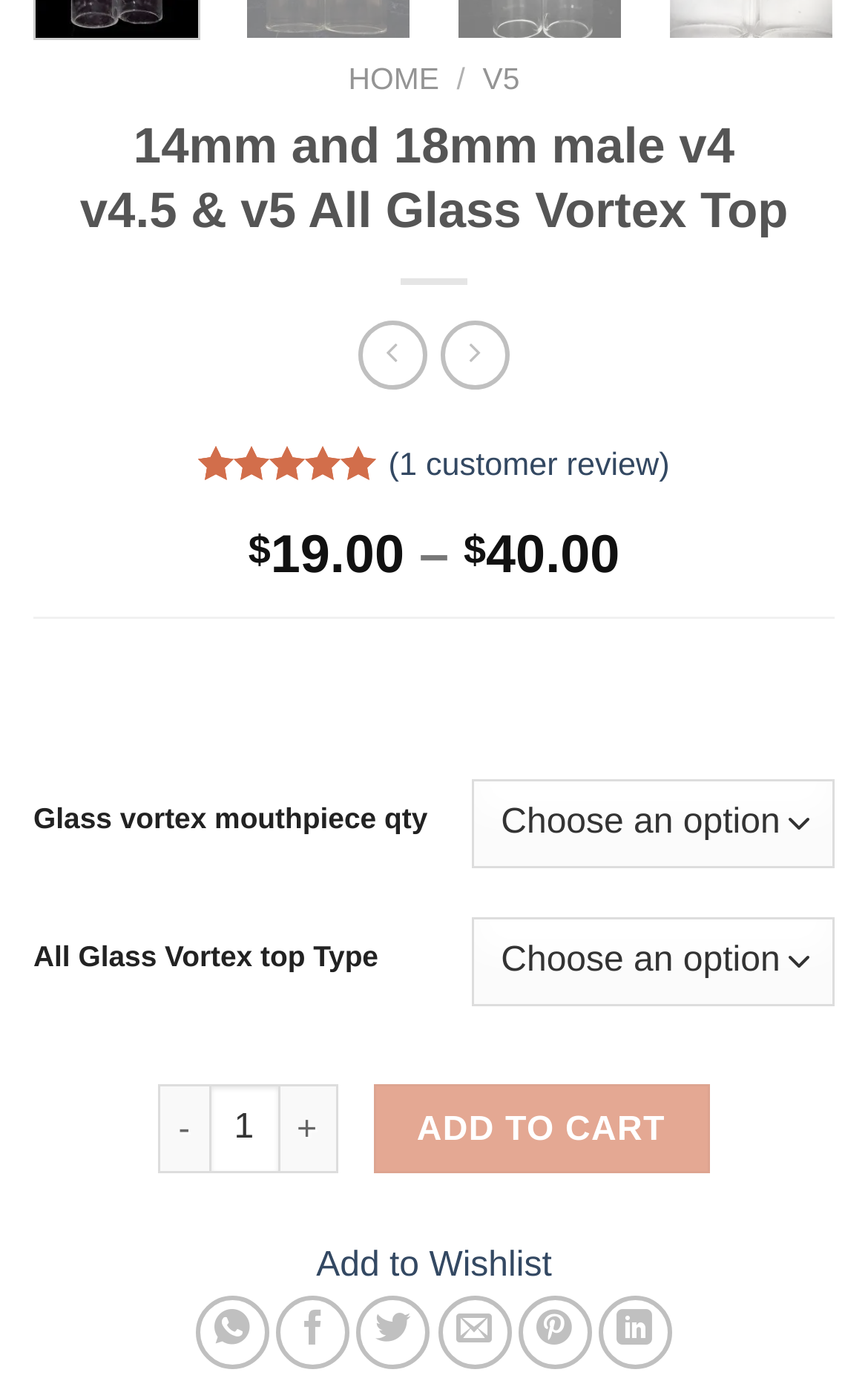Determine the bounding box coordinates of the region I should click to achieve the following instruction: "Click the minus button to decrease product quantity". Ensure the bounding box coordinates are four float numbers between 0 and 1, i.e., [left, top, right, bottom].

[0.183, 0.785, 0.24, 0.85]